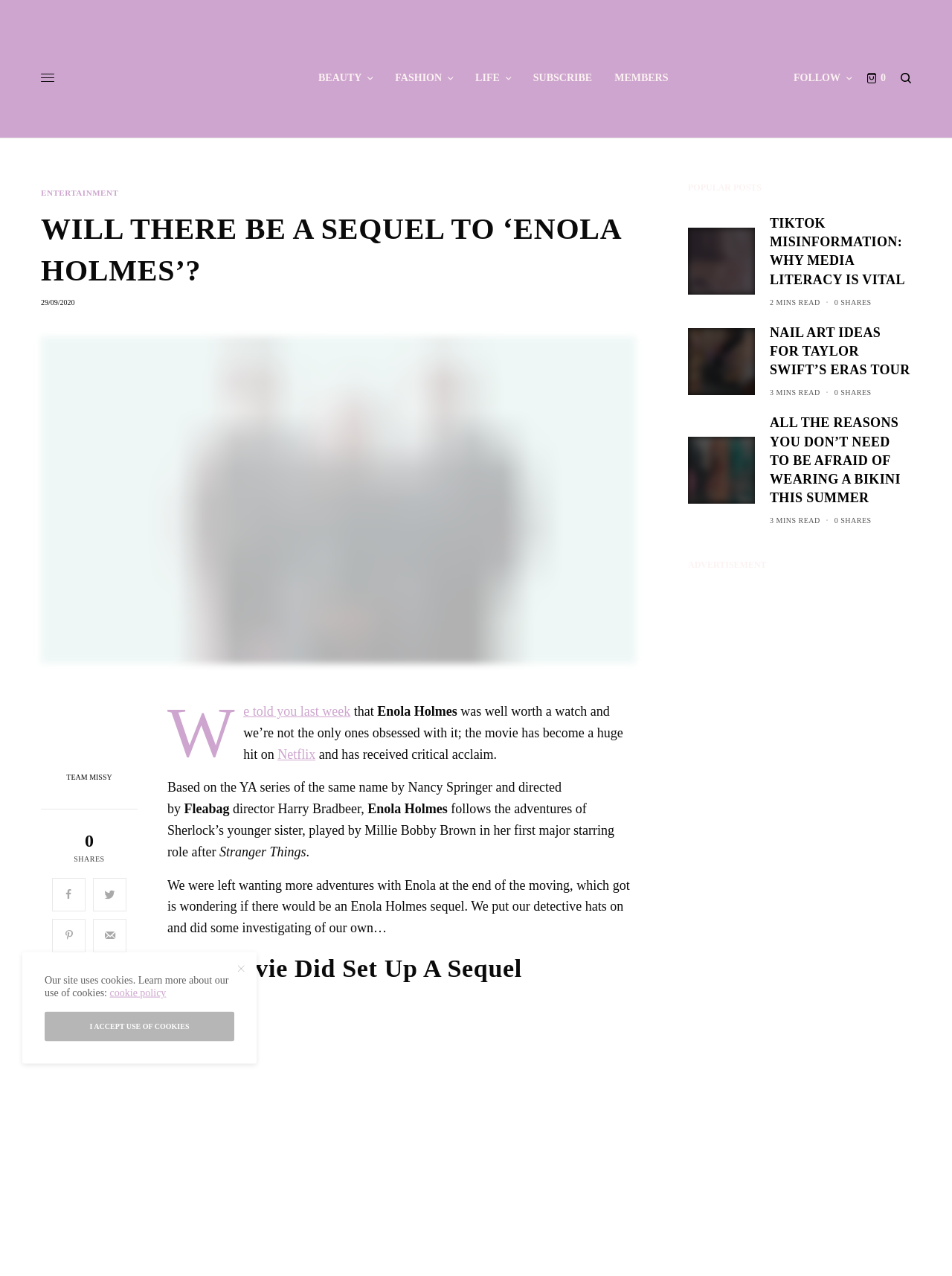Please identify the bounding box coordinates of where to click in order to follow the instruction: "Visit the 'TEAM MISSY' page".

[0.043, 0.606, 0.145, 0.612]